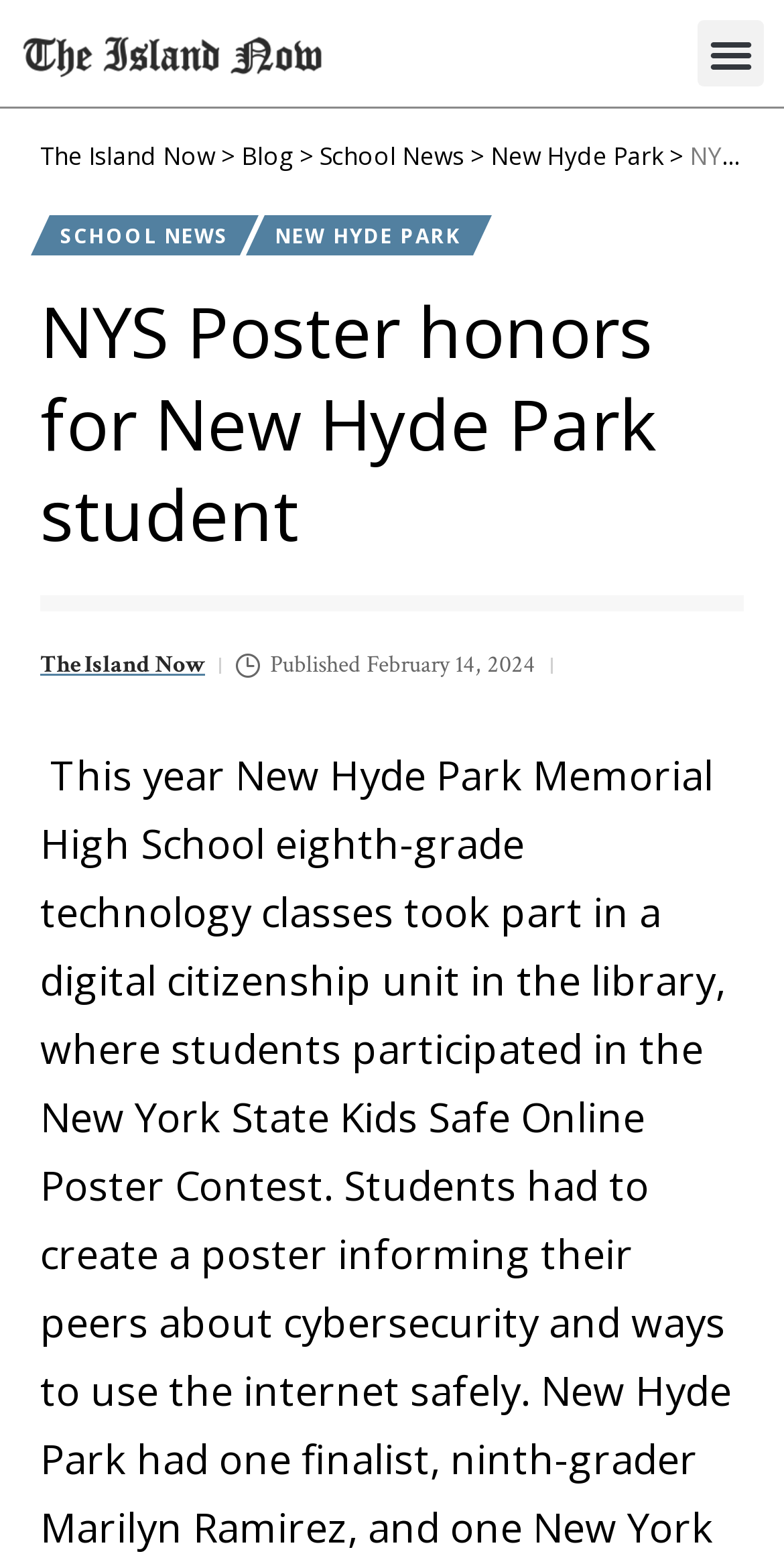Locate the bounding box coordinates of the area you need to click to fulfill this instruction: 'View the article published on February 14, 2024'. The coordinates must be in the form of four float numbers ranging from 0 to 1: [left, top, right, bottom].

[0.345, 0.412, 0.683, 0.438]